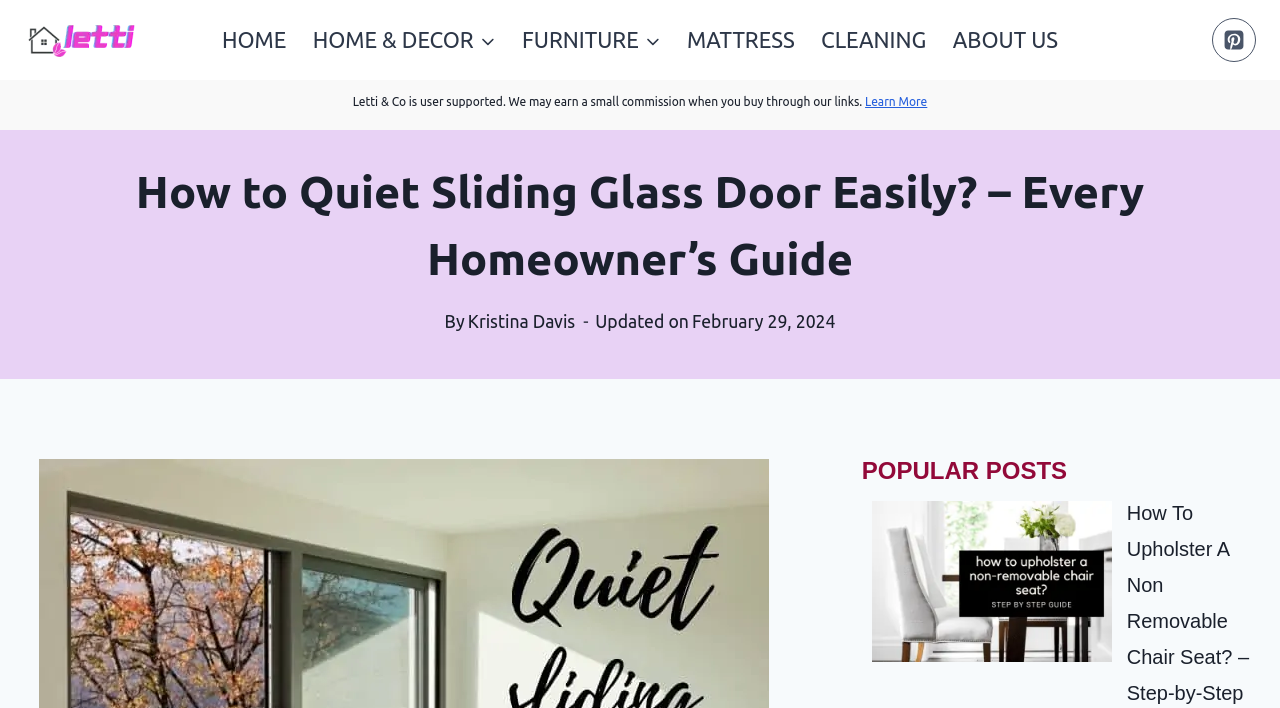Offer an in-depth caption of the entire webpage.

This webpage is about a blog post titled "How to Quiet Sliding Glass Door Easily? – Every Homeowner’s Guide". At the top left corner, there is a logo image with a link labeled "logo official". Next to it, there is a primary navigation menu with links to different categories such as "HOME", "HOME & DECOR", "FURNITURE", "MATTRESS", "CLEANING", and "ABOUT US". Some of these categories have child menus.

On the top right corner, there is a Pinterest link with an image. Below the navigation menu, there is a disclaimer text stating that the website is user-supported and may earn a small commission from purchases made through their links. This text is accompanied by a "Learn More" link.

The main content of the webpage starts with a heading that matches the title of the blog post. Below the heading, there is information about the author, Kristina Davis, and the date of update, February 29, 2024.

Further down, there is a section titled "POPULAR POSTS" with an image related to upholstering a non-removable chair seat.